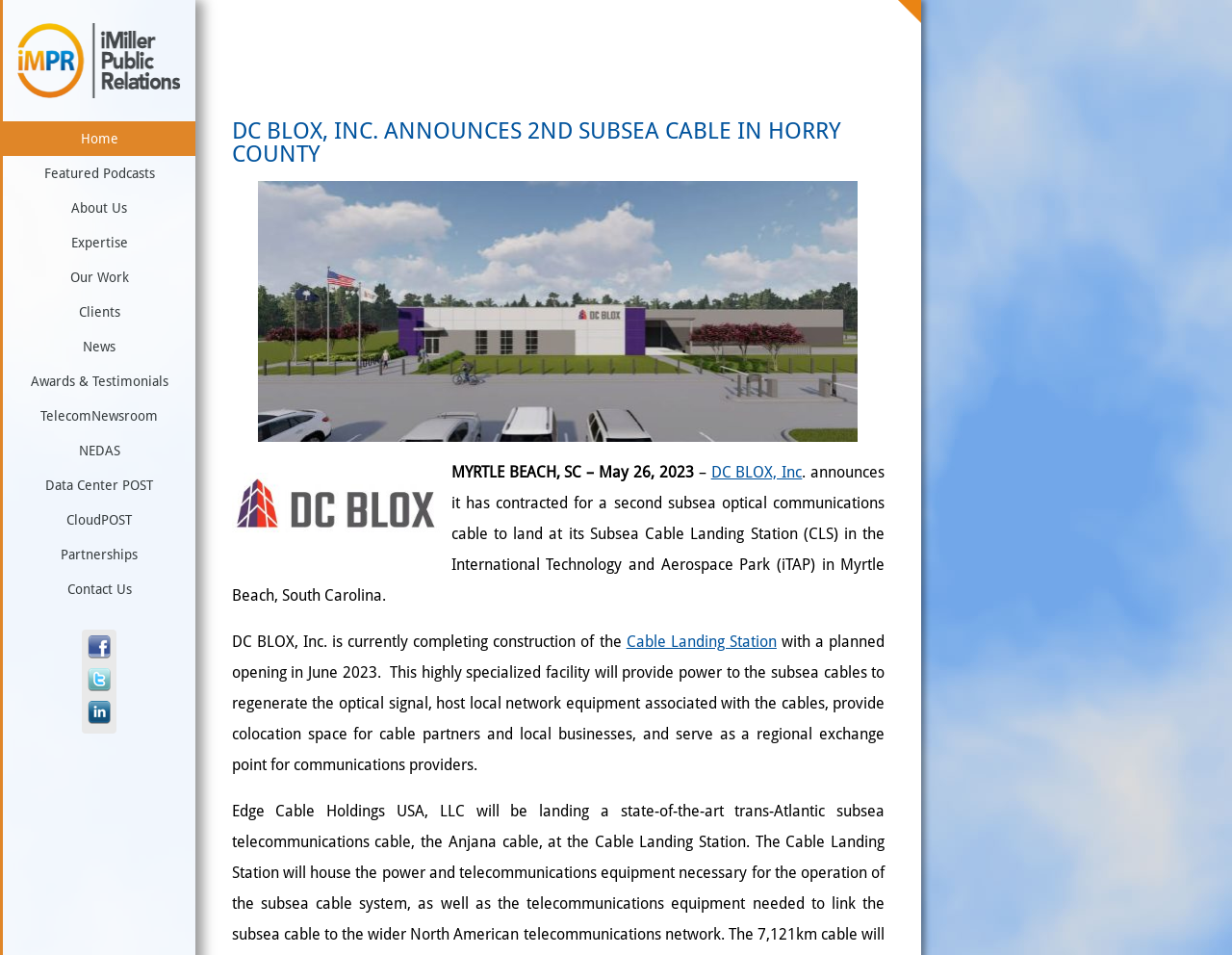Give a concise answer using only one word or phrase for this question:
What is the purpose of the Cable Landing Station?

Provide power and host equipment